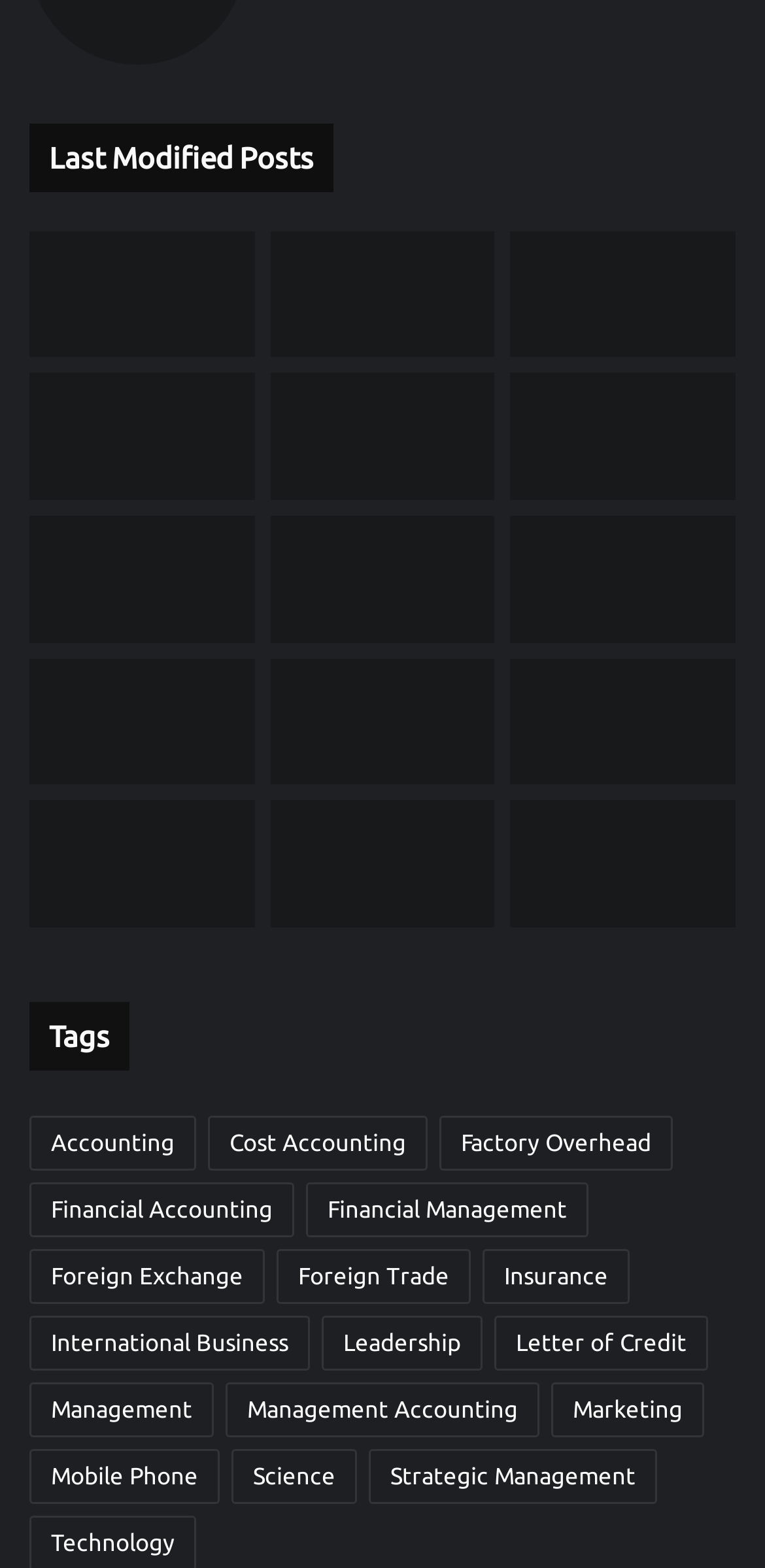Provide a brief response to the question below using one word or phrase:
How many categories are listed at the bottom of the webpage?

21